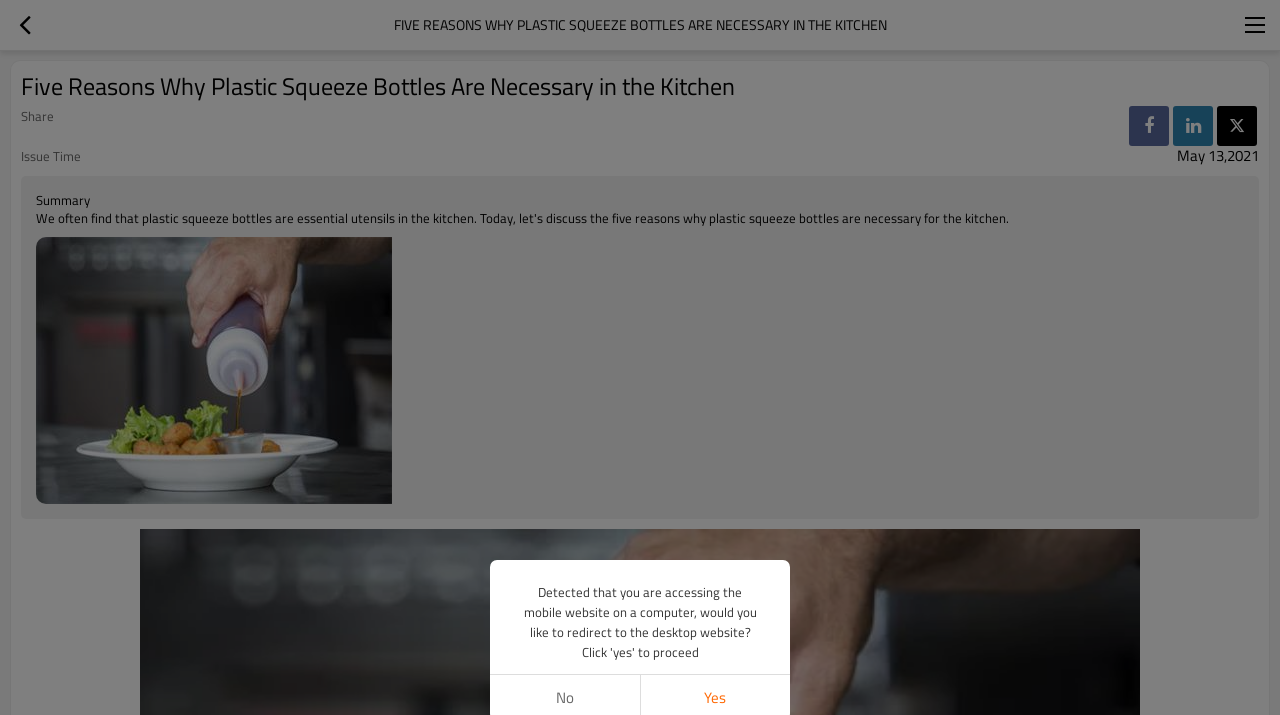How many social media buttons are present?
From the image, respond with a single word or phrase.

3